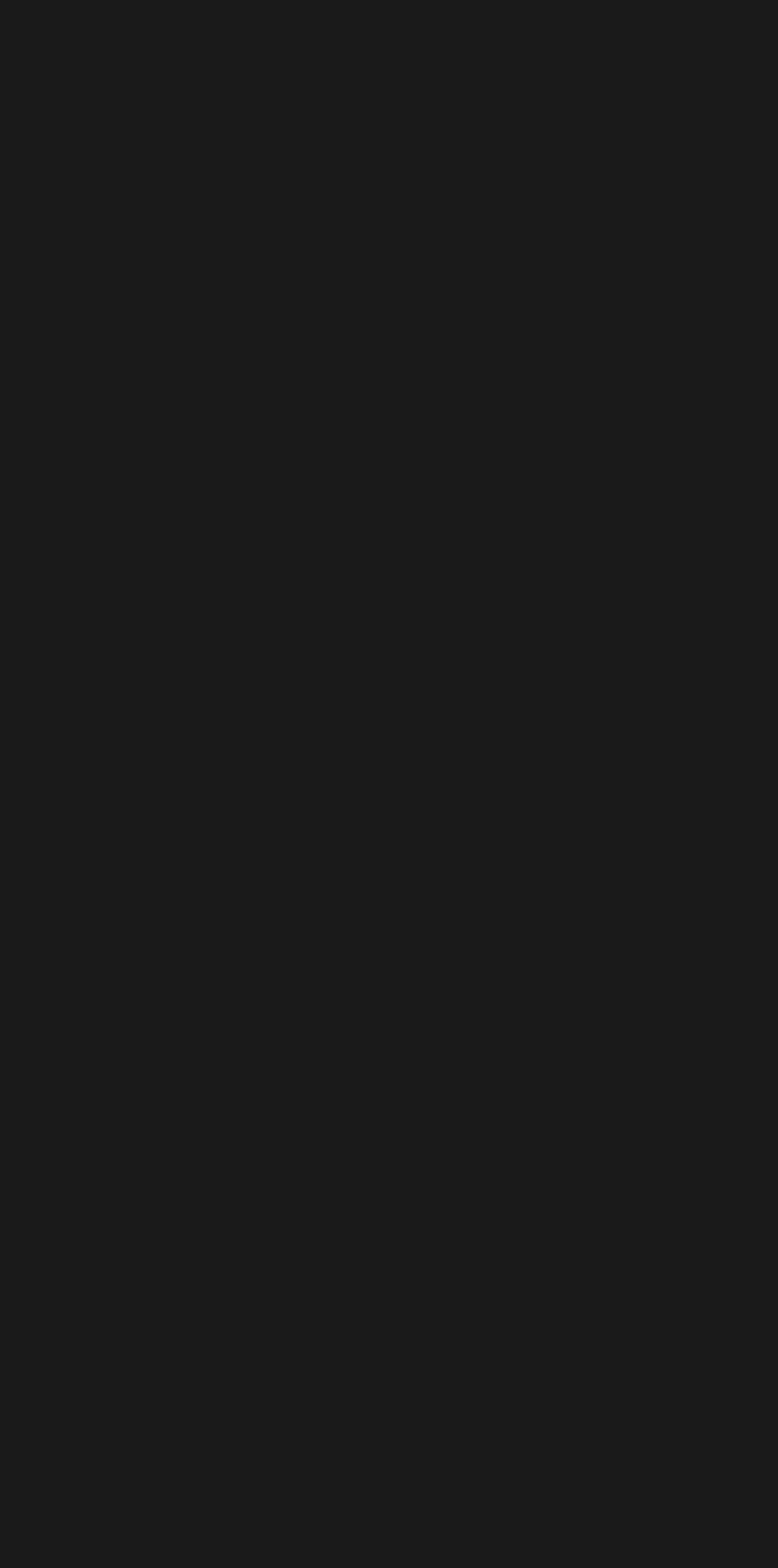By analyzing the image, answer the following question with a detailed response: What type of newsletter is mentioned on the webpage?

The link '‘The Drooper’ Newsletter' suggests that 'The Drooper' is a newsletter related to the website's content, possibly focused on gardening or farming.